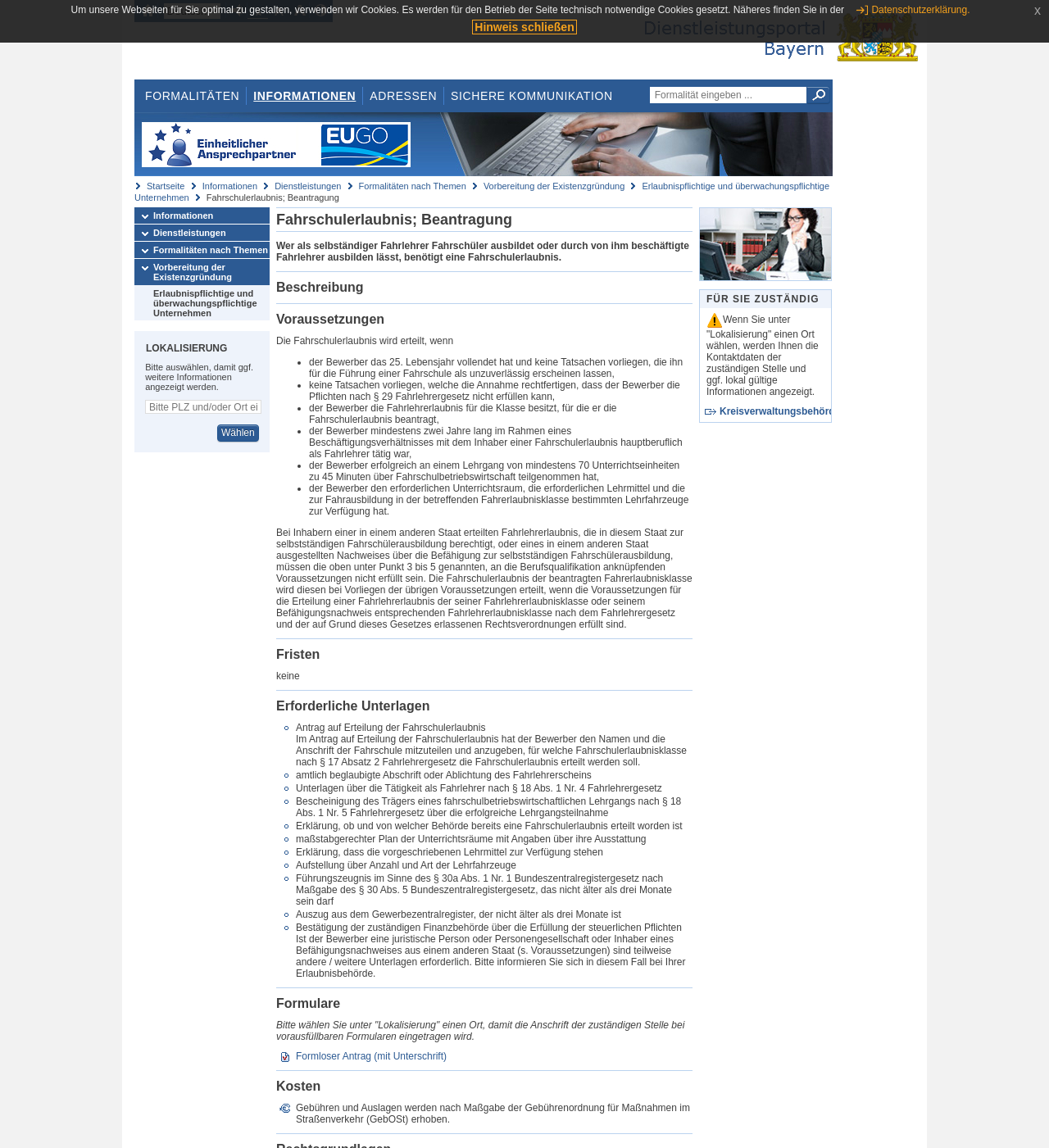What documents are required to apply for a Fahrschulerlaubnis?
Using the image provided, answer with just one word or phrase.

Various documents, including driving instructor's license and proof of qualifications